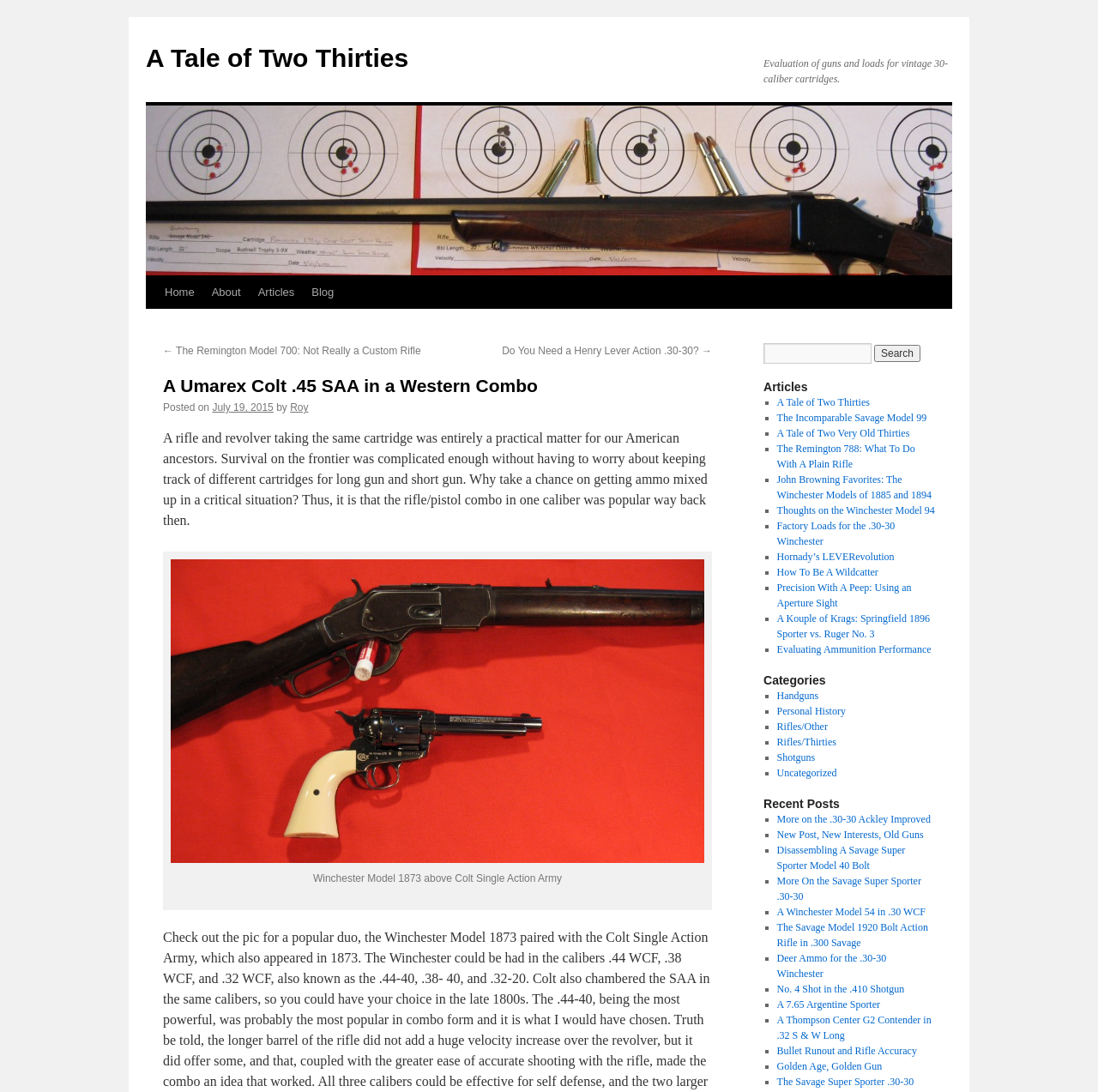Give the bounding box coordinates for the element described as: "About".

[0.185, 0.253, 0.227, 0.283]